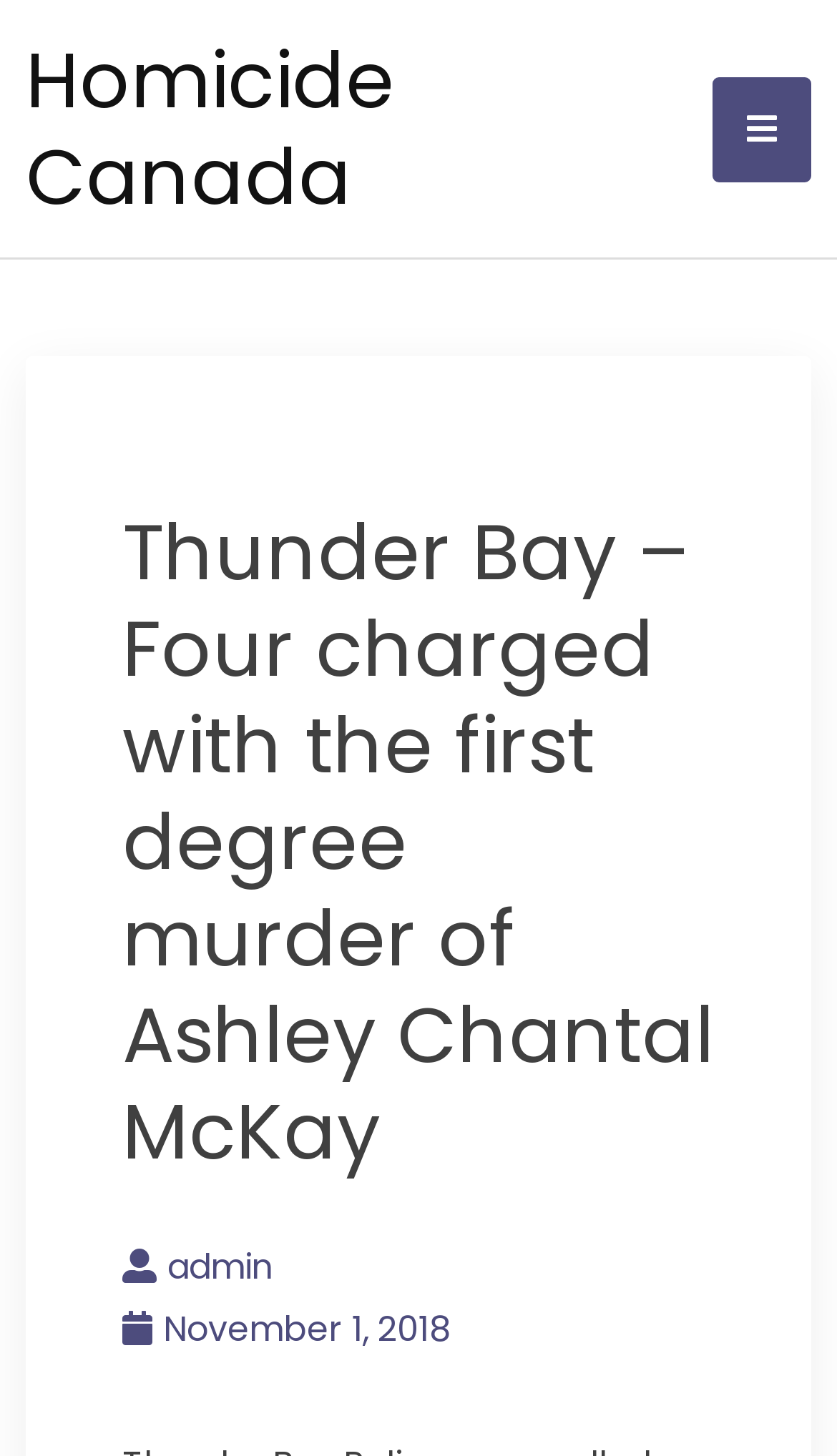Please give a succinct answer using a single word or phrase:
What is the name of the person mentioned in the webpage title?

Ashley Chantal McKay